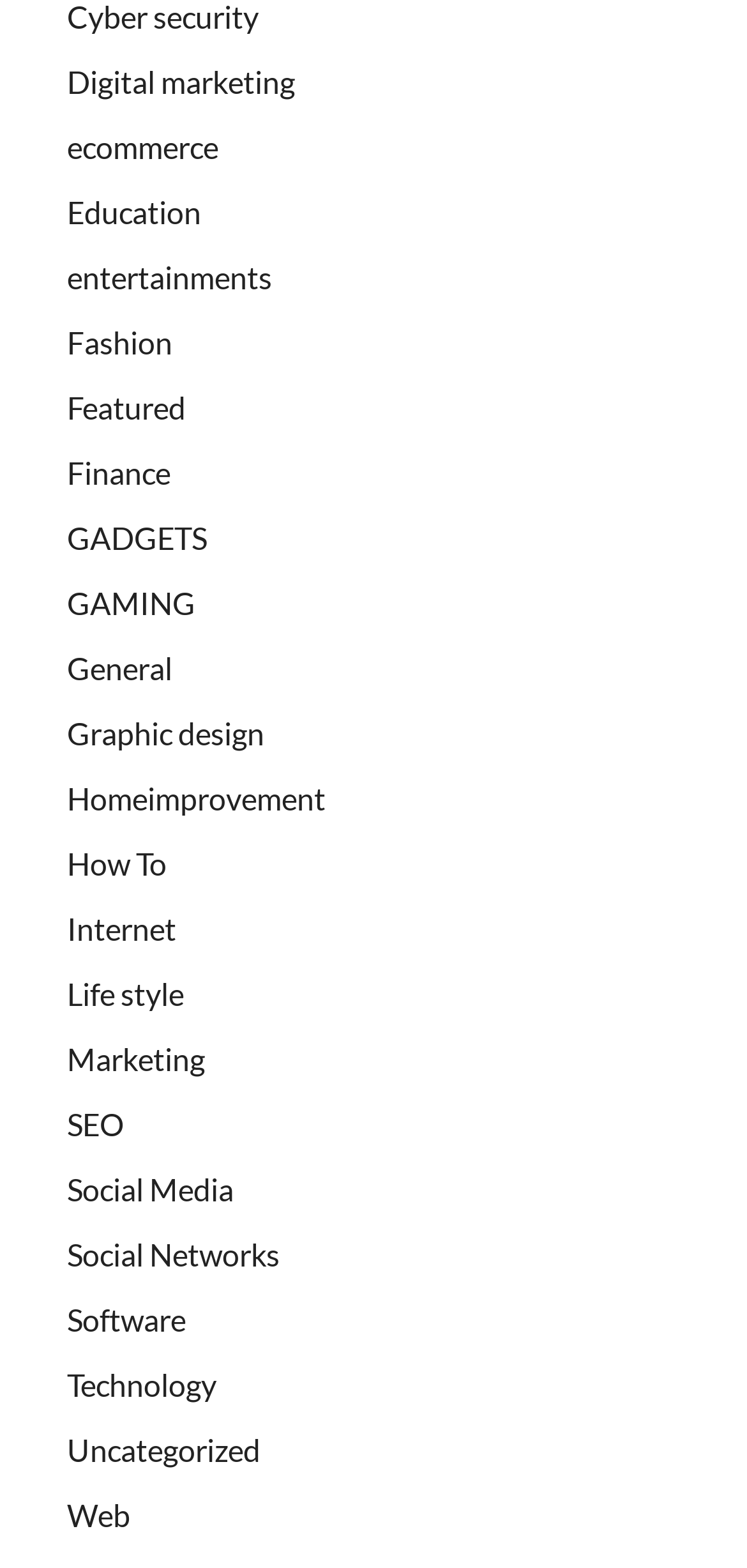Respond to the question below with a single word or phrase:
How many categories start with the letter 'S'?

2